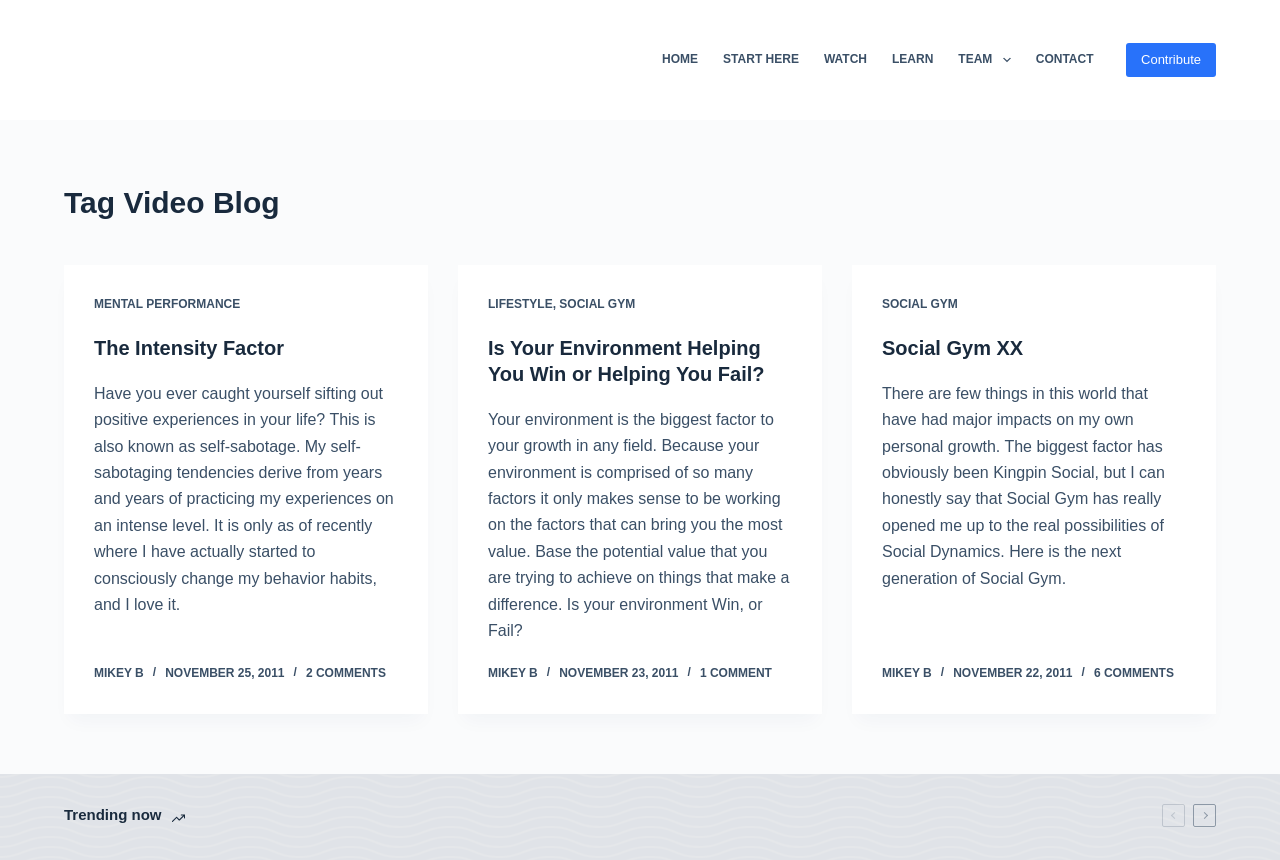Look at the image and give a detailed response to the following question: What is the title of the first article?

The first article has a heading with the text 'The Intensity Factor', which is also a link, indicating that it is the title of the article.